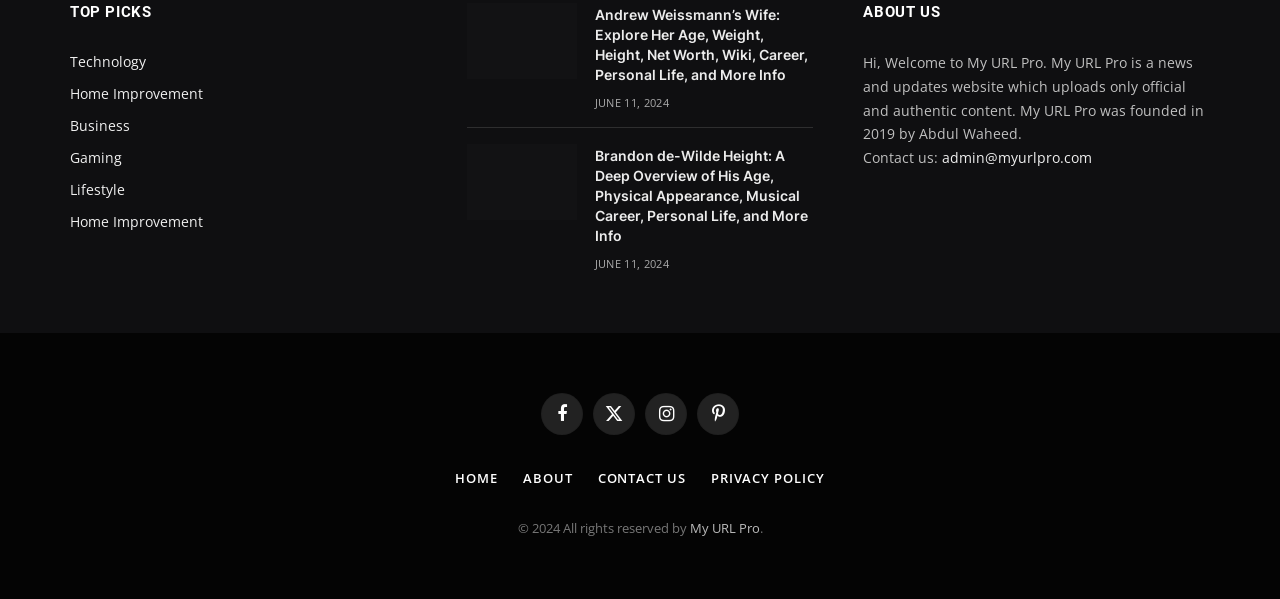Can you find the bounding box coordinates for the element that needs to be clicked to execute this instruction: "Visit Facebook page"? The coordinates should be given as four float numbers between 0 and 1, i.e., [left, top, right, bottom].

[0.423, 0.656, 0.455, 0.726]